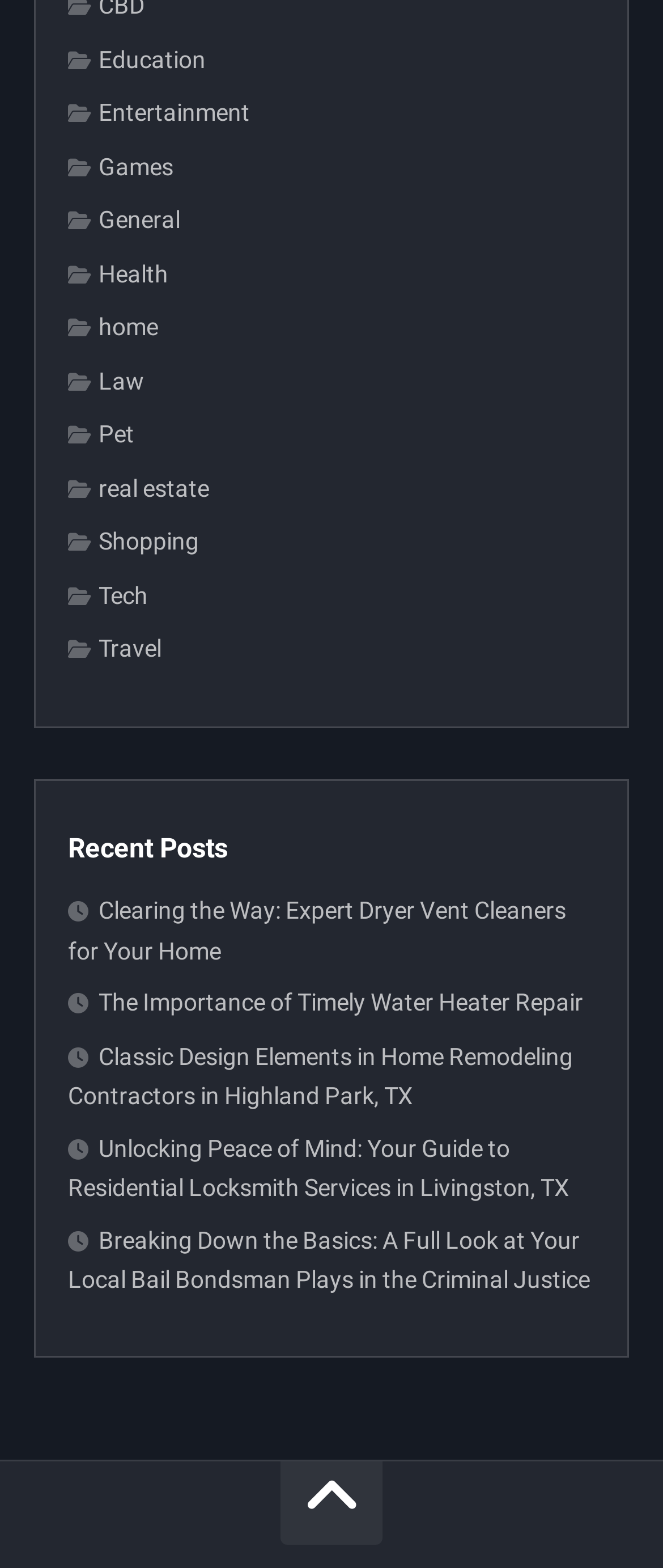Please provide a detailed answer to the question below based on the screenshot: 
What is the title of the first post?

I looked at the link with the OCR text ' Clearing the Way: Expert Dryer Vent Cleaners for Your Home' and determined it to be the title of the first post.